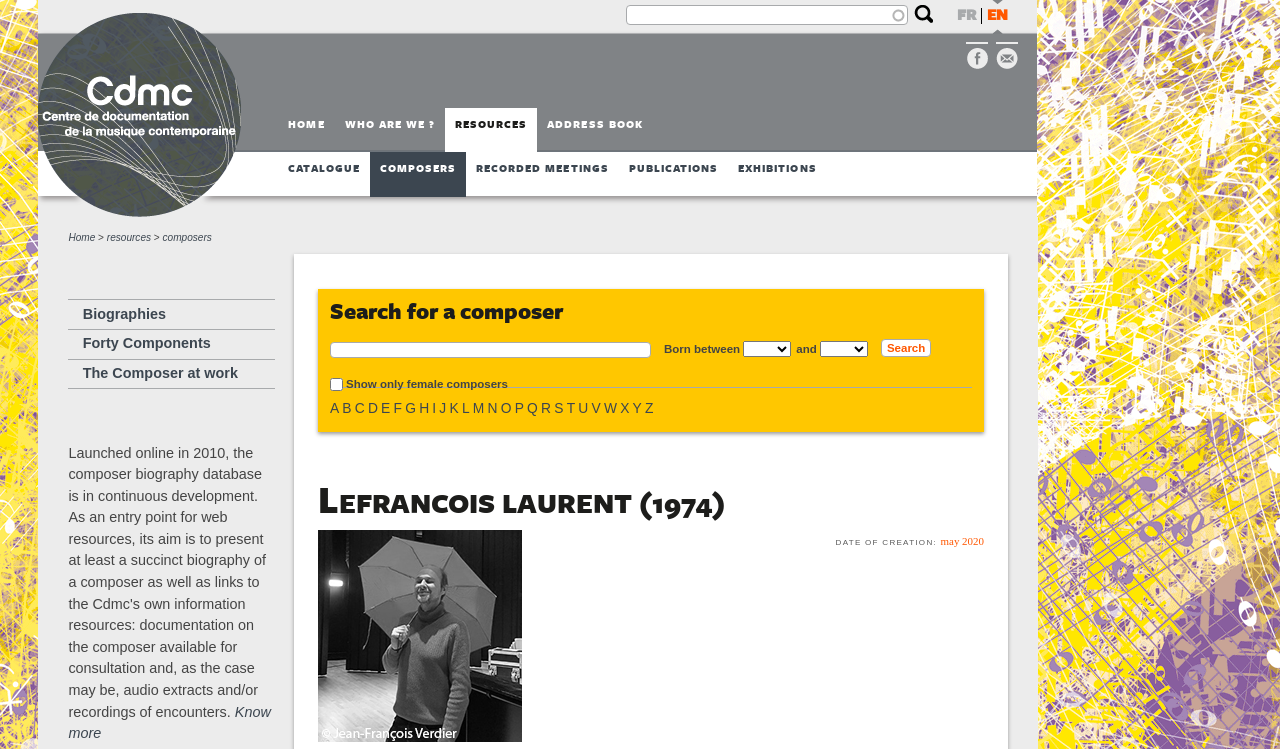Can you find the bounding box coordinates for the element to click on to achieve the instruction: "Search for a composer"?

[0.258, 0.457, 0.509, 0.478]